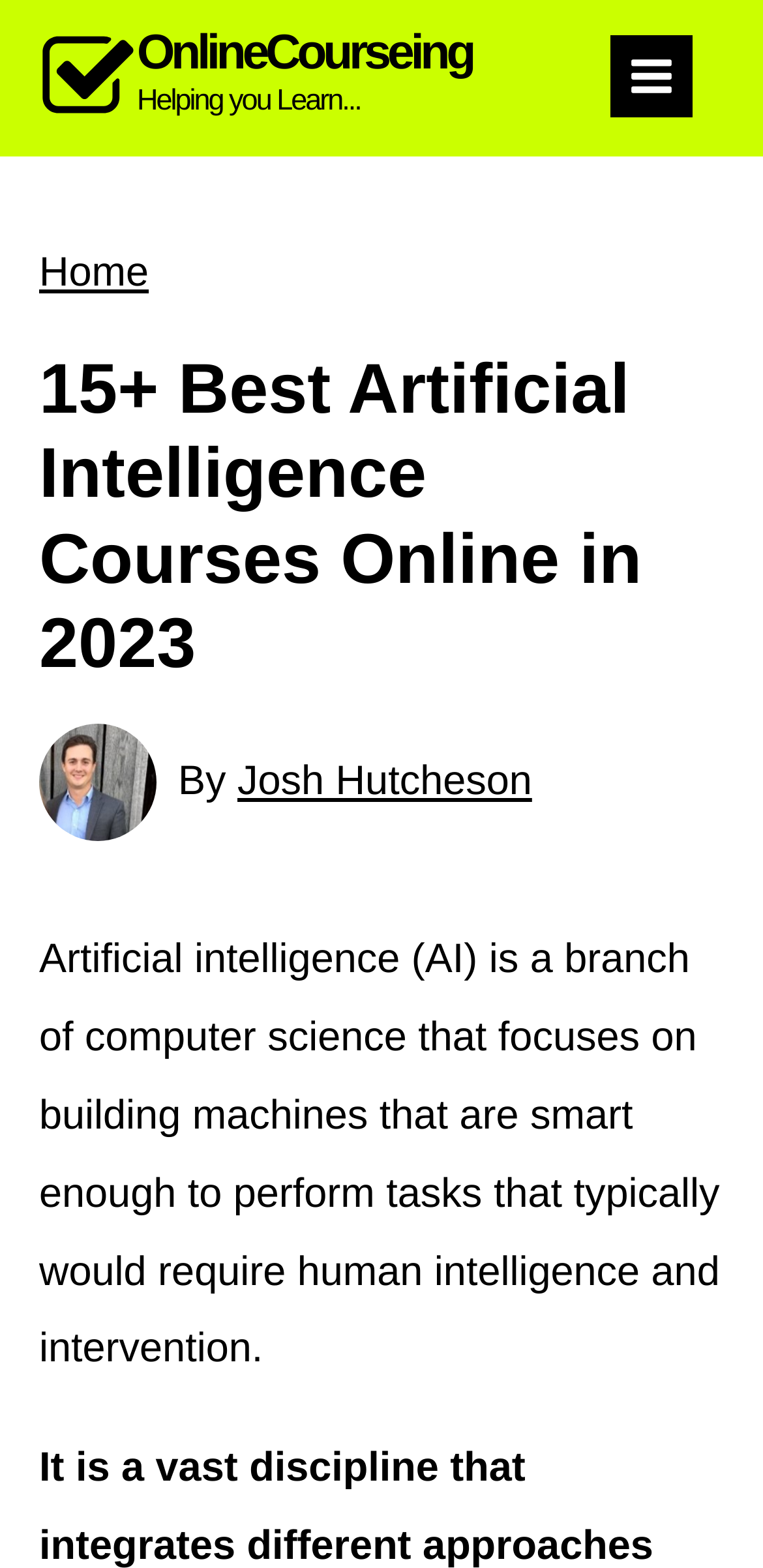Give a concise answer using only one word or phrase for this question:
What is the author's name?

Josh Hutcheson